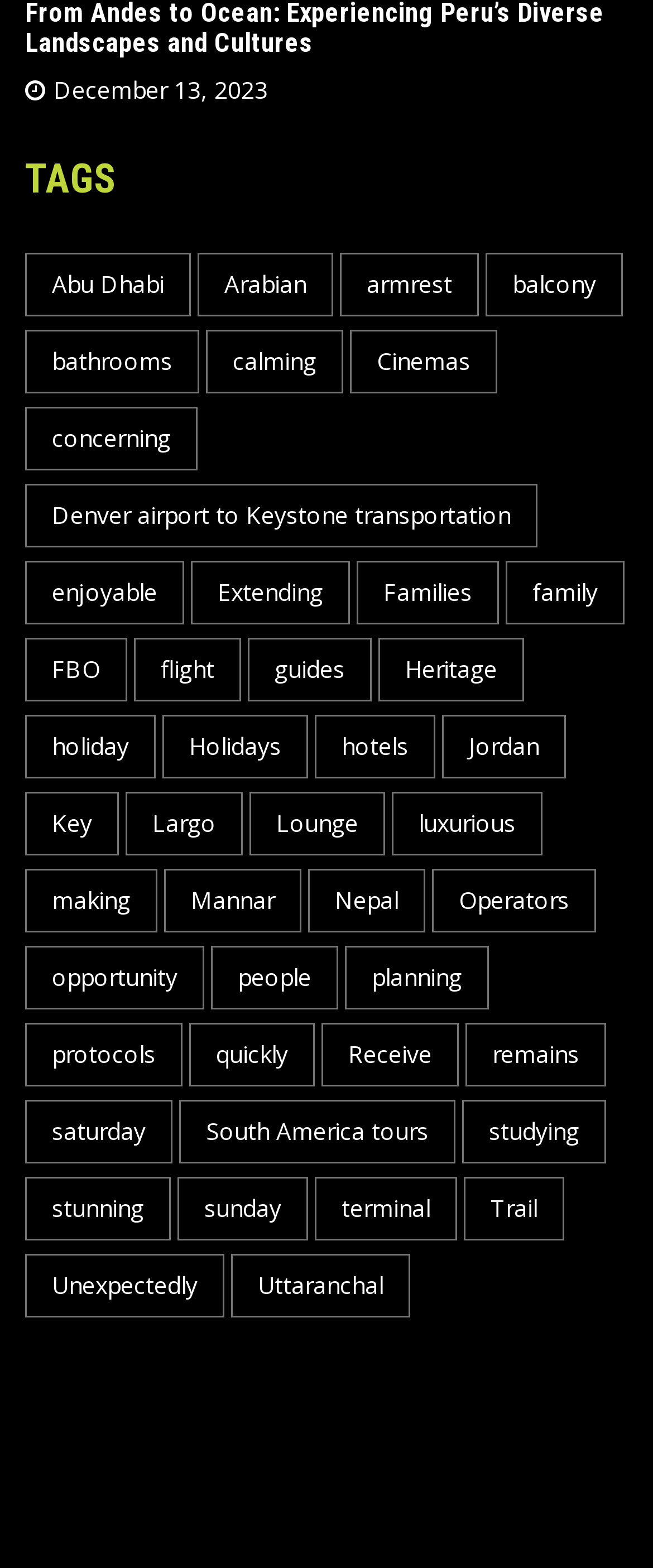Find the bounding box coordinates for the area you need to click to carry out the instruction: "Discover South America tours". The coordinates should be four float numbers between 0 and 1, indicated as [left, top, right, bottom].

[0.274, 0.701, 0.697, 0.742]